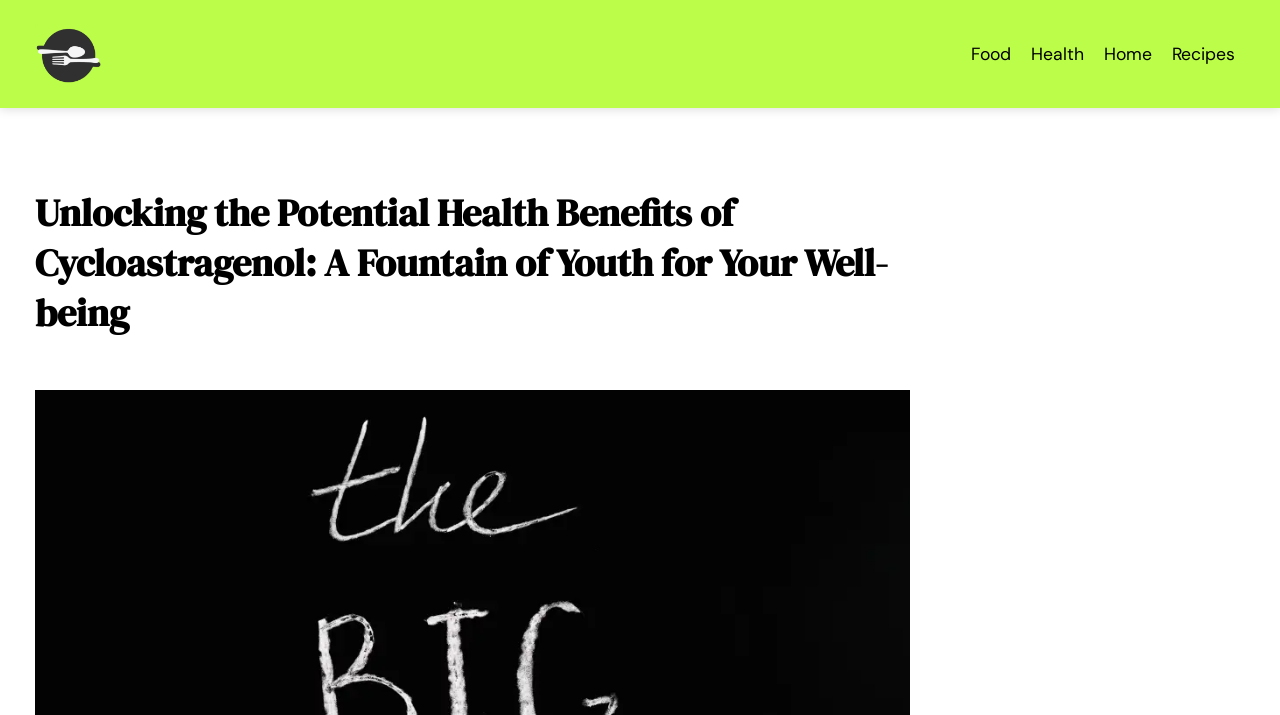Generate a comprehensive description of the contents of the webpage.

The webpage is focused on the topic of Cycloastragenol, highlighting its various health benefits. At the top left corner, there is a link to "dentalmatrix.net" accompanied by an image with the same name. 

On the top right side, there are four links: "Food", "Health", "Home", and "Recipes", arranged horizontally in that order. 

Below the links, there is a prominent heading that reads "Unlocking the Potential Health Benefits of Cycloastragenol: A Fountain of Youth for Your Well-being", which takes up a significant portion of the page. This heading is positioned above the main content area, likely serving as the title of the article or webpage.